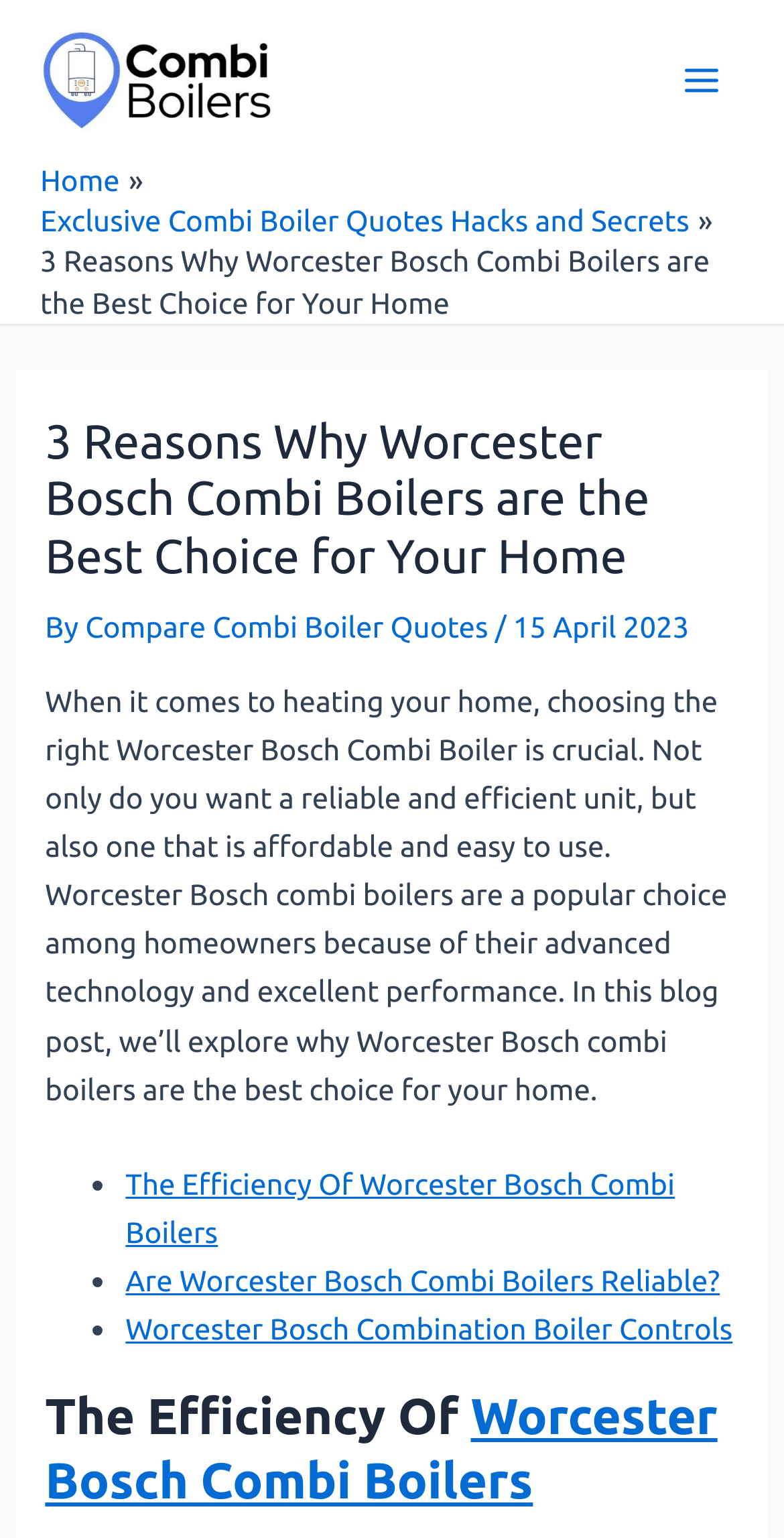Determine the bounding box coordinates of the section I need to click to execute the following instruction: "Learn about Worcester Bosch Combi Boiler reliability". Provide the coordinates as four float numbers between 0 and 1, i.e., [left, top, right, bottom].

[0.16, 0.821, 0.918, 0.844]